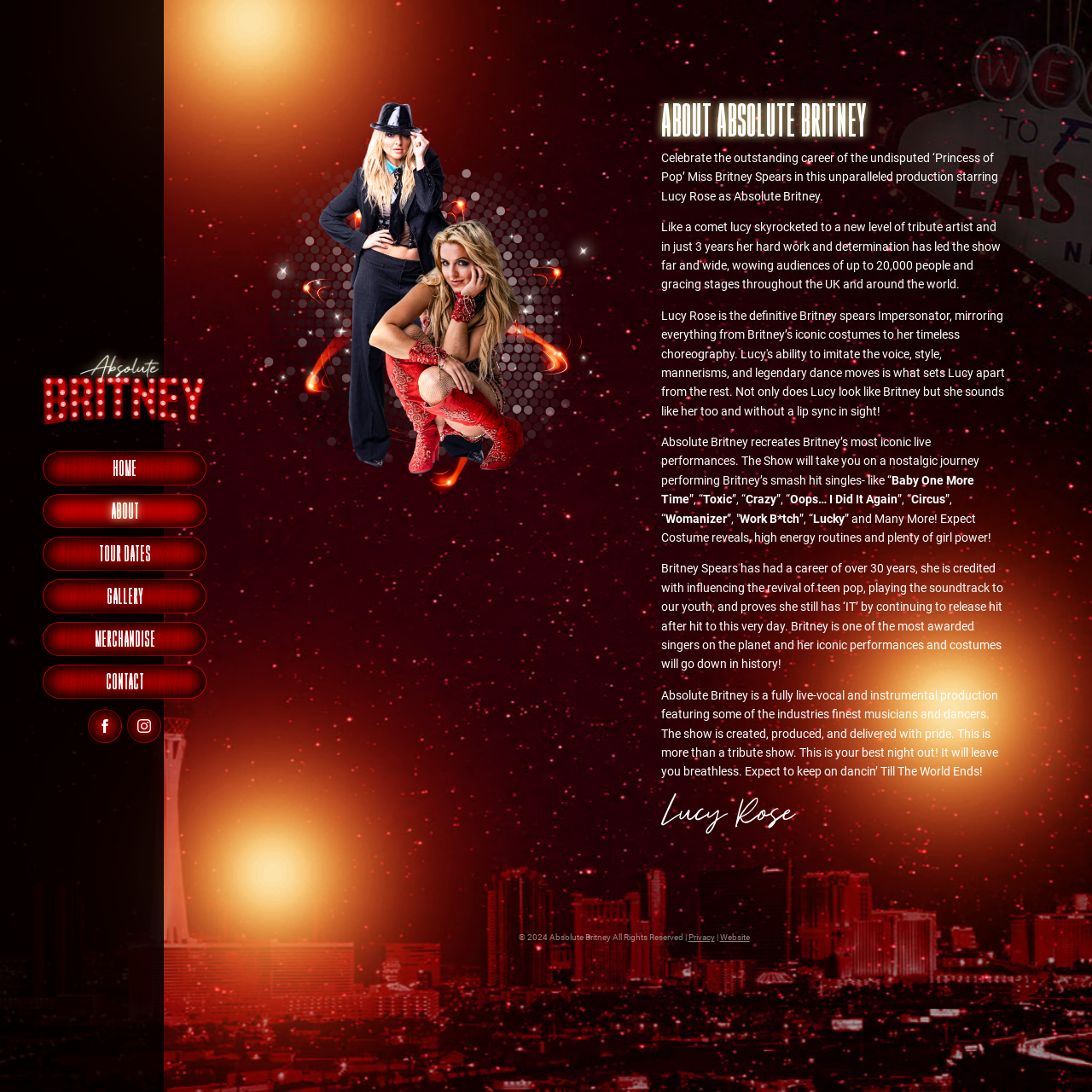Could you highlight the region that needs to be clicked to execute the instruction: "View TOUR DATES"?

[0.039, 0.491, 0.189, 0.522]